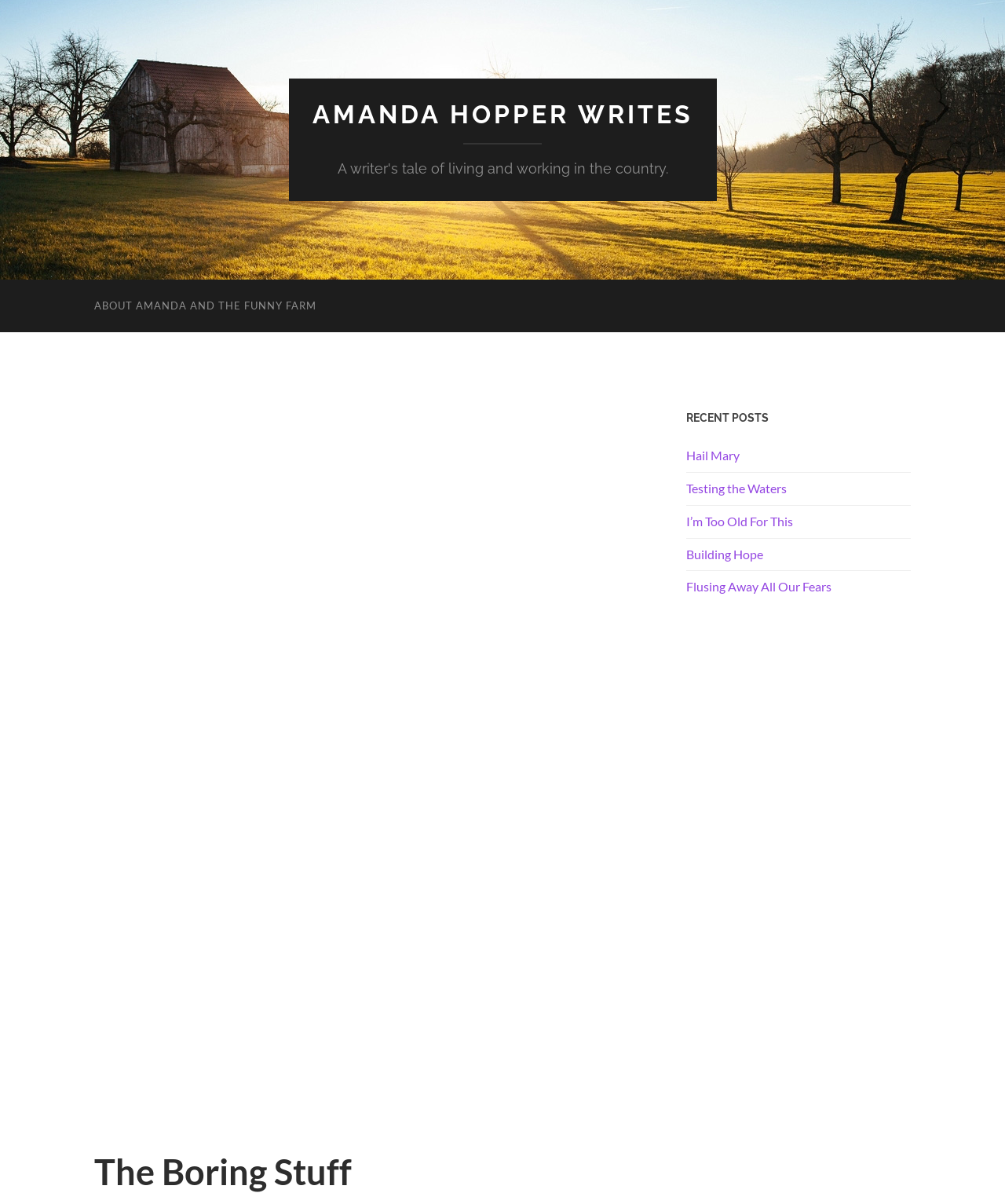From the screenshot, find the bounding box of the UI element matching this description: "Testing the Waters". Supply the bounding box coordinates in the form [left, top, right, bottom], each a float between 0 and 1.

[0.683, 0.399, 0.906, 0.413]